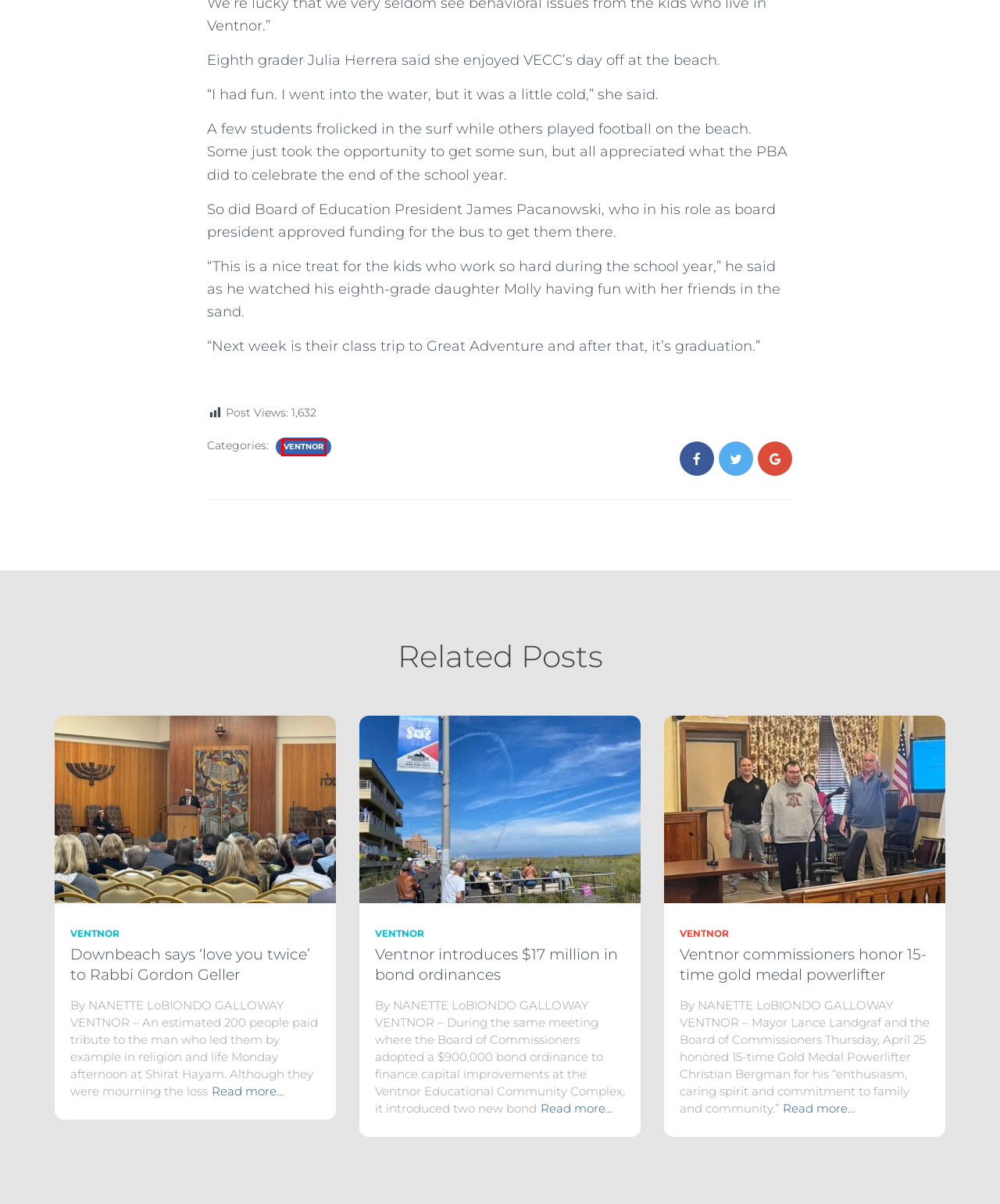Observe the screenshot of a webpage with a red bounding box around an element. Identify the webpage description that best fits the new page after the element inside the bounding box is clicked. The candidates are:
A. News - DOWNBEACH
B. Downbeach says ‘love you twice’ to Rabbi Gordon Geller - DOWNBEACH
C. Down Beach Author, Author at DOWNBEACH
D. Ventnor introduces $17 million in bond ordinances - DOWNBEACH
E. Real local news from Ventnor, Margate and Longport - DOWNBEACH
F. Ventnor commissioners honor 15-time gold medal powerlifter - DOWNBEACH
G. Fishing Report Archives - DOWNBEACH
H. Ventnor Archives - DOWNBEACH

H